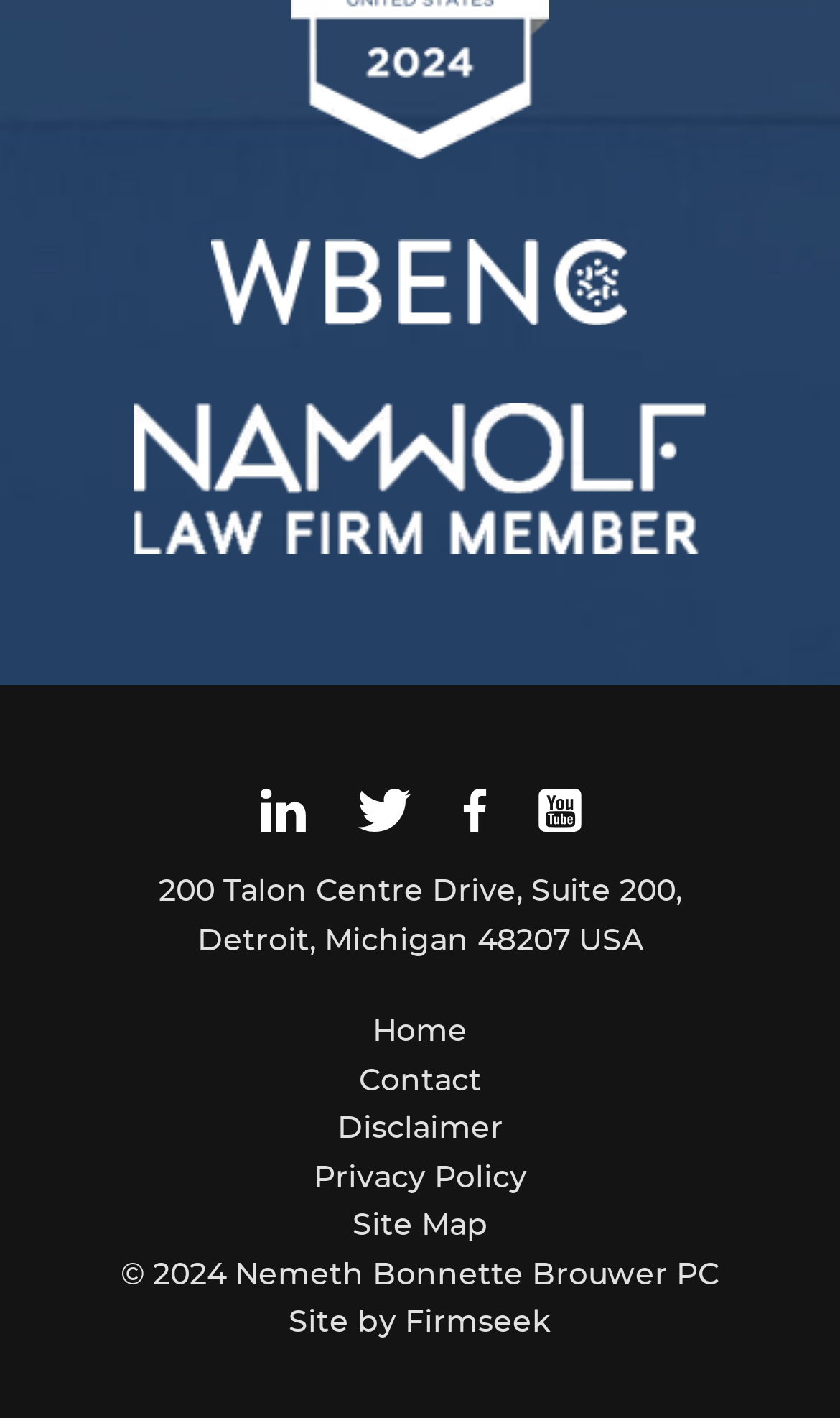Please provide a short answer using a single word or phrase for the question:
What is the address of Nemeth Bonnette Brouwer PC?

200 Talon Centre Drive, Suite 200, Detroit, Michigan 48207, USA